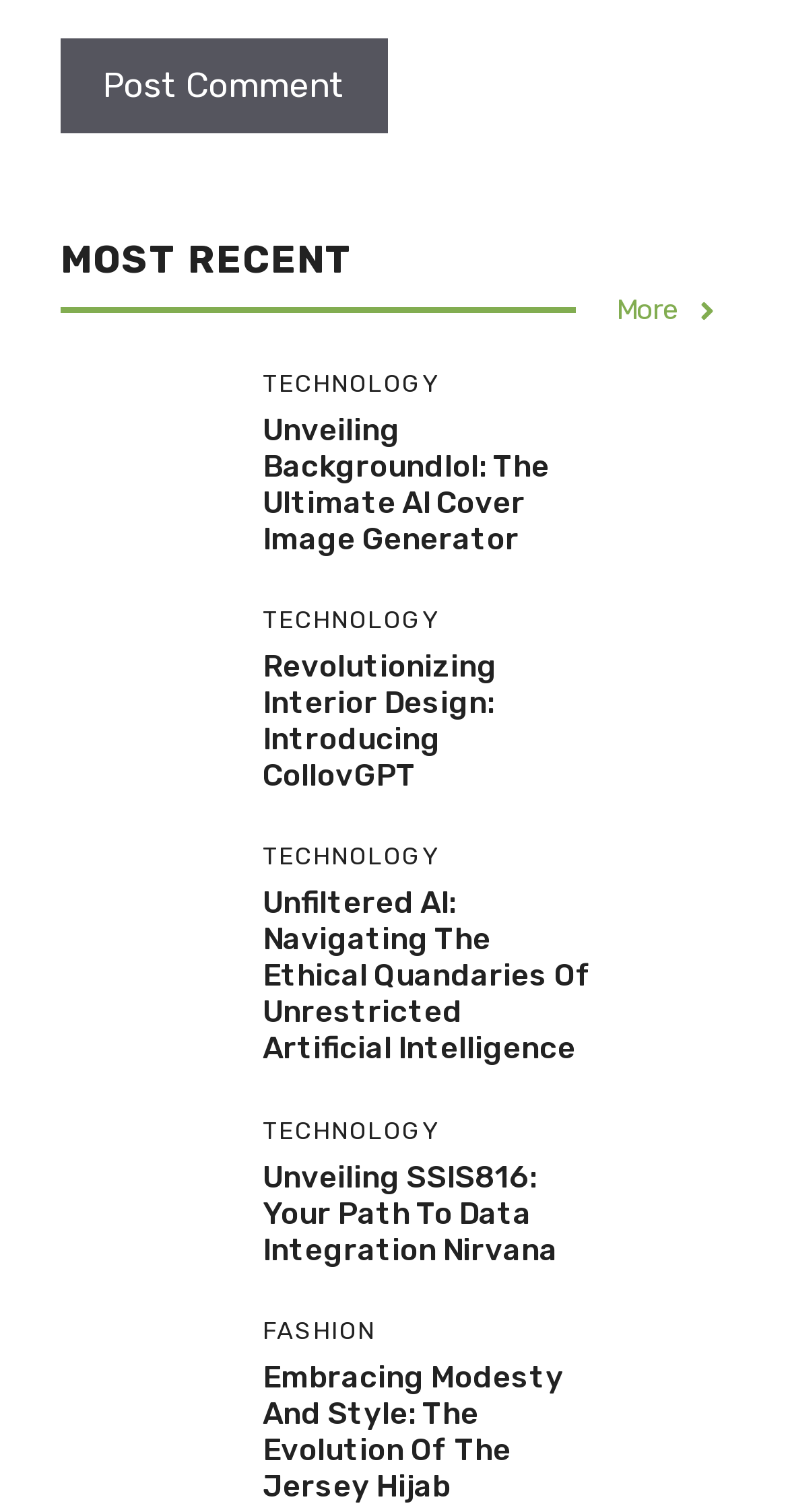Indicate the bounding box coordinates of the element that must be clicked to execute the instruction: "View the image of 'collovgpt'". The coordinates should be given as four float numbers between 0 and 1, i.e., [left, top, right, bottom].

[0.077, 0.414, 0.282, 0.52]